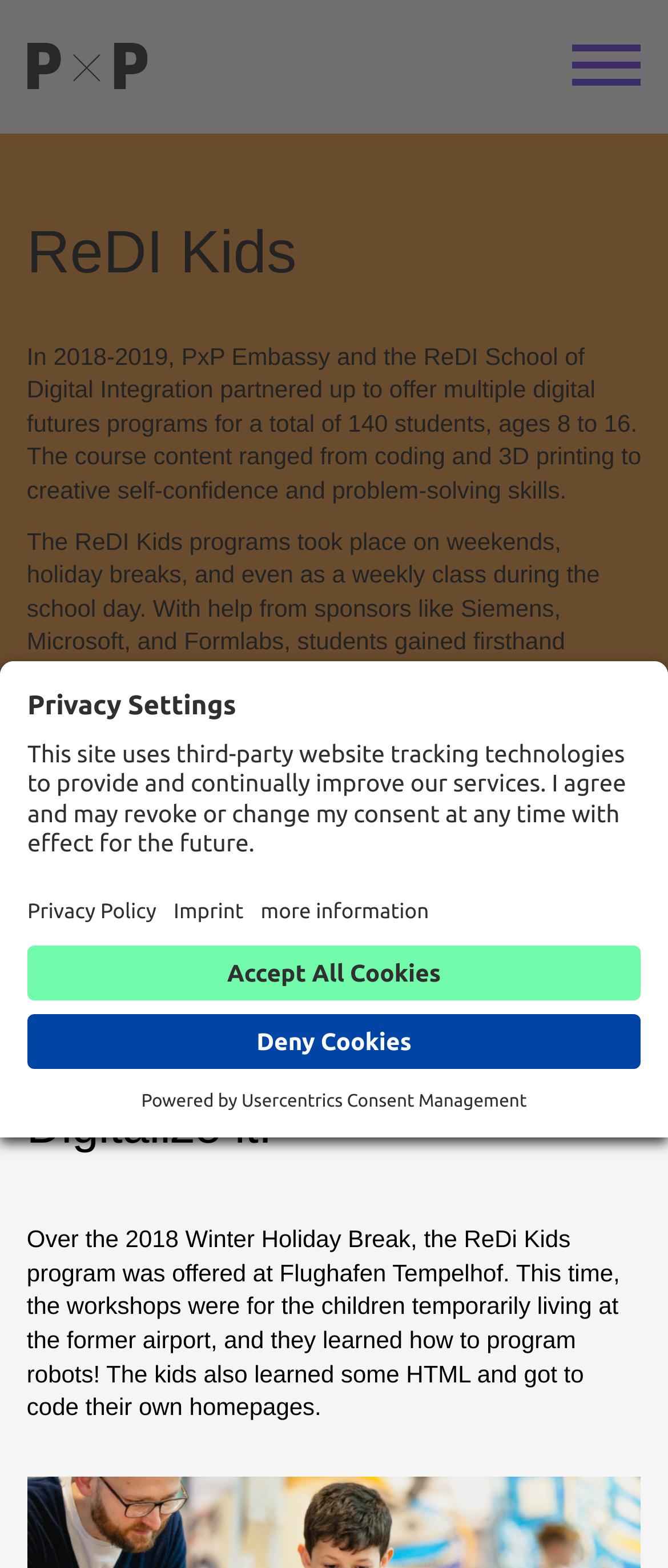Using the provided element description, identify the bounding box coordinates as (top-left x, top-left y, bottom-right x, bottom-right y). Ensure all values are between 0 and 1. Description: parent_node: PxP ONE aria-label="Menu"

[0.819, 0.012, 0.998, 0.057]